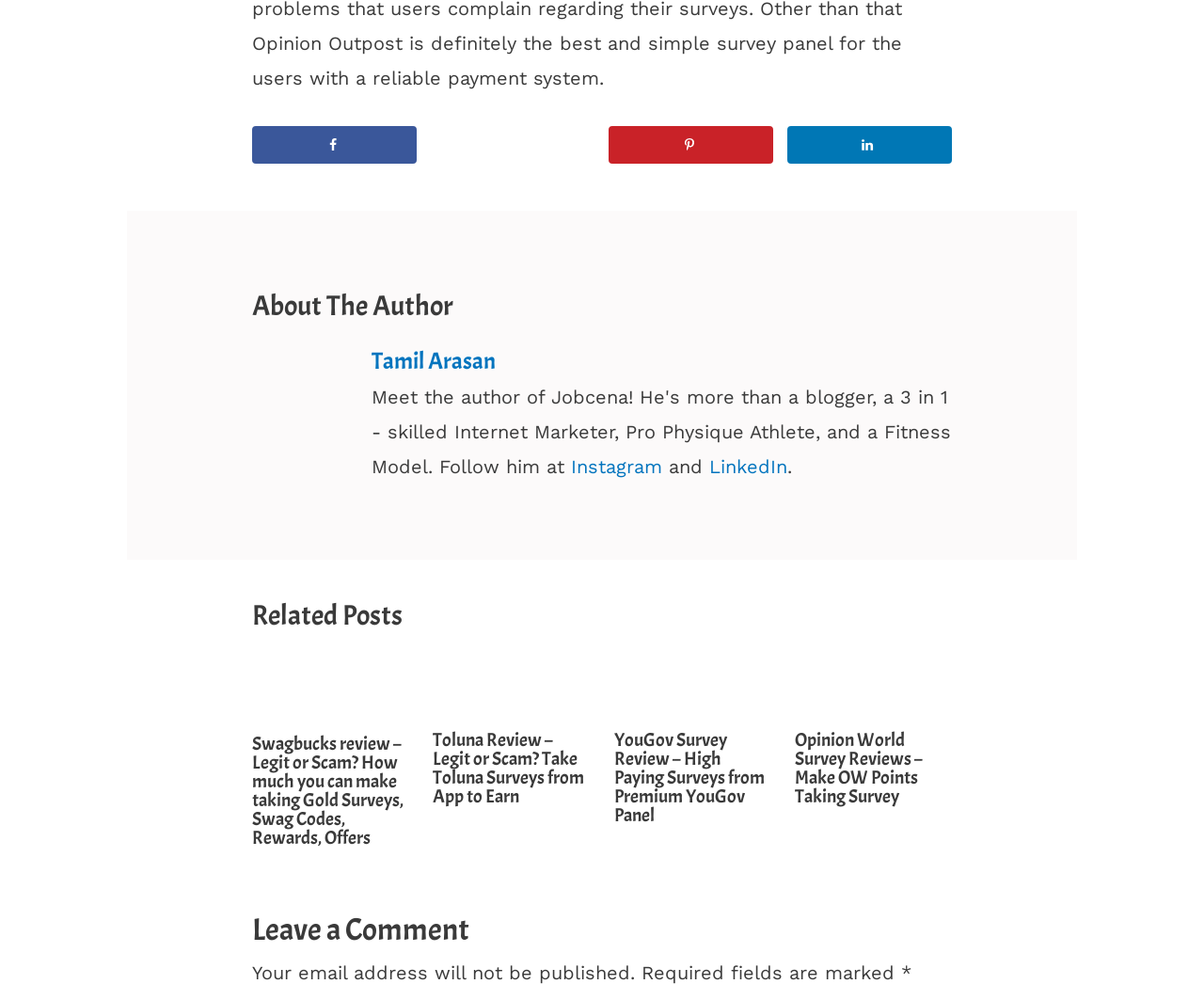What is required to leave a comment?
Refer to the image and provide a concise answer in one word or phrase.

Email address